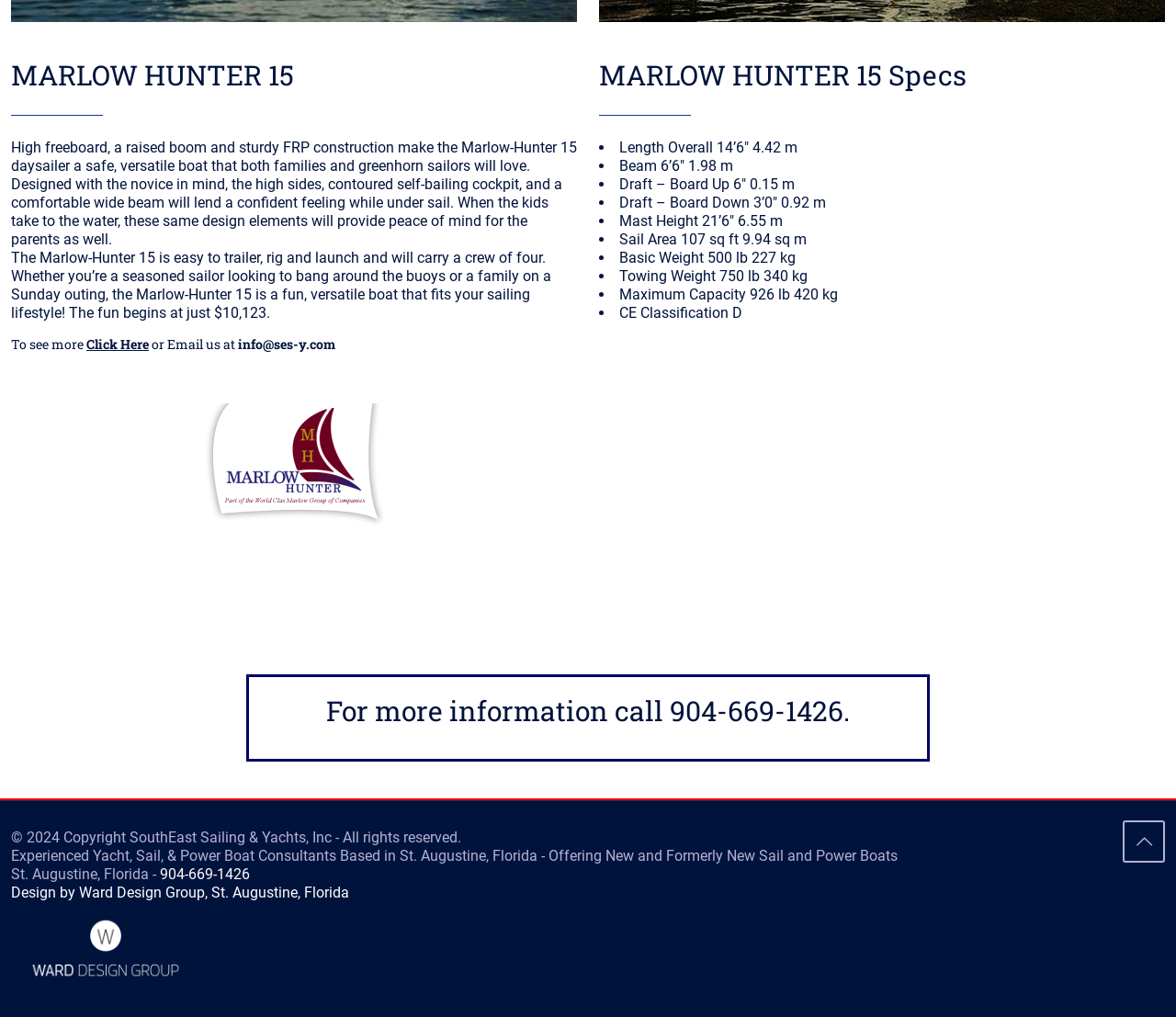Find the bounding box of the UI element described as follows: "Click Here".

[0.073, 0.33, 0.127, 0.347]